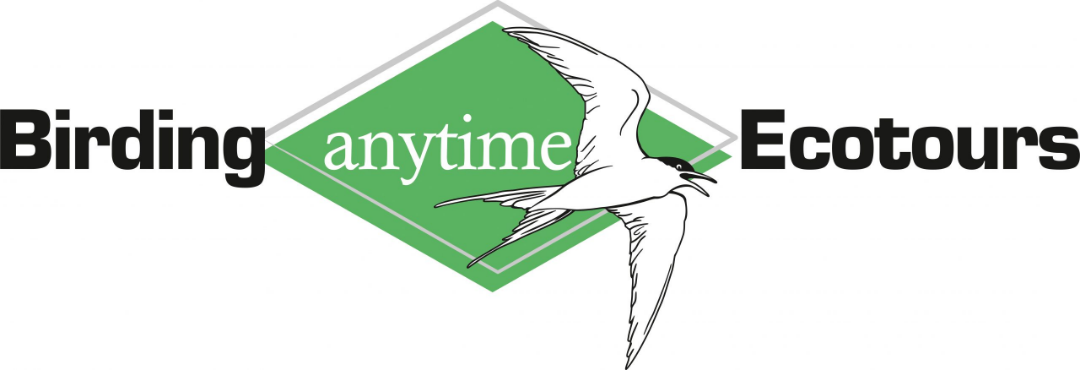Using the information in the image, could you please answer the following question in detail:
What color is the text 'anytime'?

The text 'anytime' is presented in a vibrant green to evoke the natural environment and the idea of accessibility to birding opportunities.